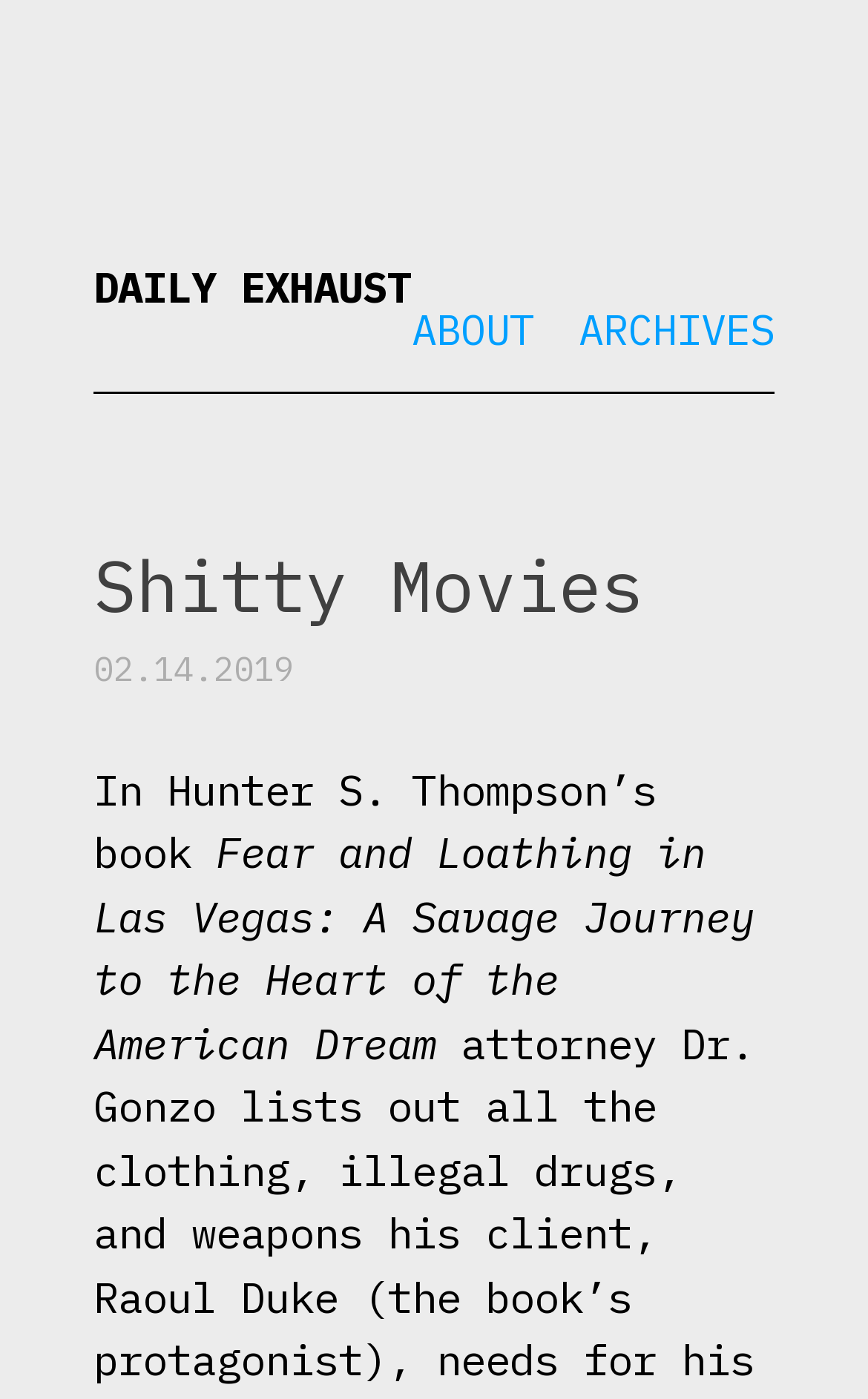Respond with a single word or phrase to the following question: How many navigation links are there at the top?

3